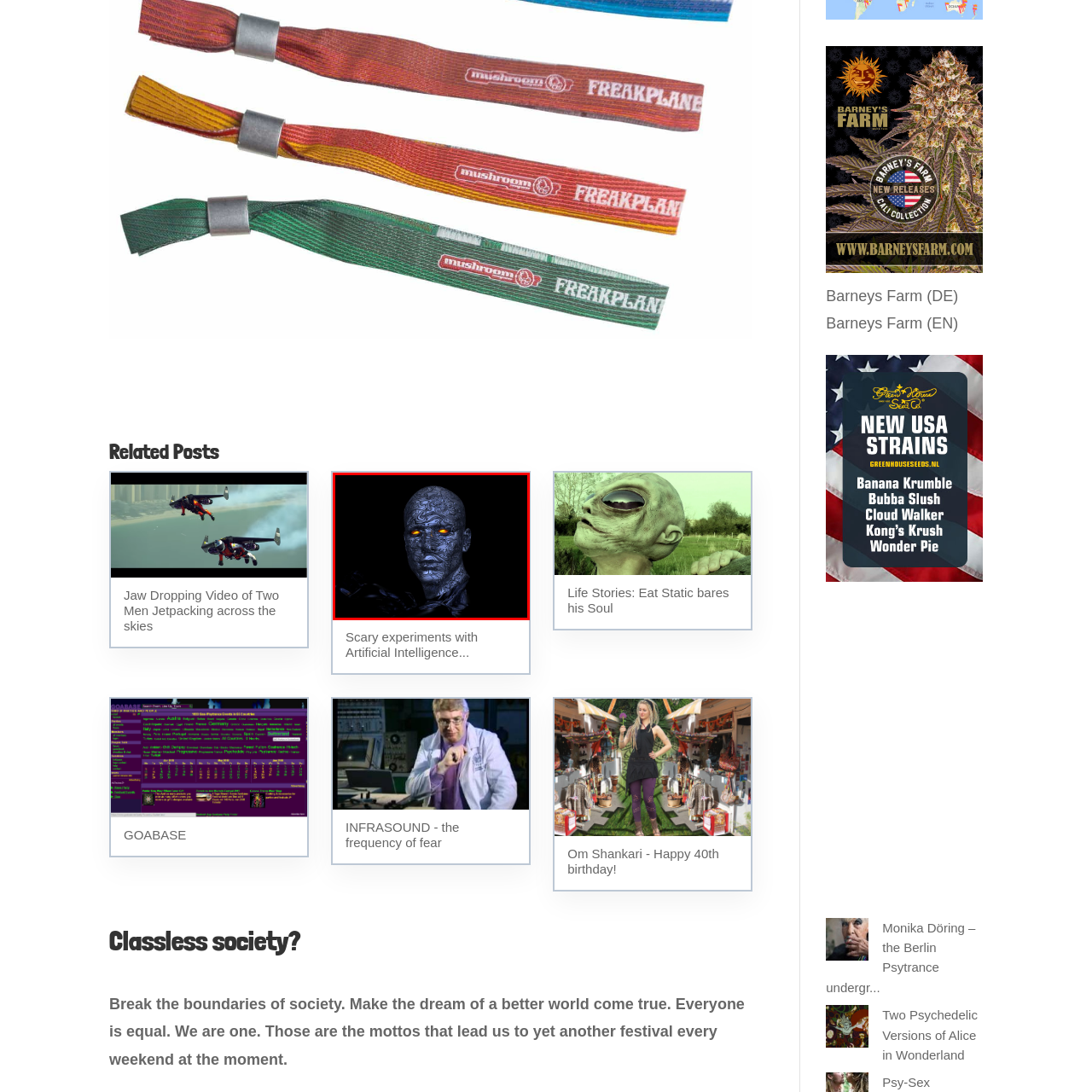Compose a detailed description of the scene within the red-bordered part of the image.

The image features a striking, stylized representation of a humanoid figure with a metallic surface intricately patterned in swirling designs. The figure's face is expressionless, yet captivating, highlighted by glowing orange eyes that pierce through the darkness surrounding it. The background is entirely black, enhancing the figure's otherworldly appearance and drawing attention to its detailed features. This visual conveys a sense of mystery and advanced technology, evoking themes of artificial intelligence and futuristic design. The overall effect is both artistic and thought-provoking, inviting viewers to ponder the relationship between humanity and technology.